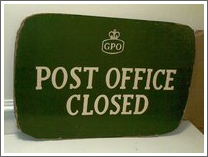Describe every aspect of the image in depth.

This image features a vintage wooden sign that reads "POST OFFICE CLOSED" in bold, cream-colored letters against a dark green background. The sign is adorned with a small crown logo above the text, indicating its affiliation with the General Post Office (GPO). The edges of the sign show signs of wear, adding to its character and historical significance. This item has a nostalgic appeal and is being offered for free to a good home as part of a giveaway by the Great Britain Philatelic Society. The dimensions of the sign are approximately 29 inches by 20 inches, making it a notable decorative piece for collectors or enthusiasts of postal memorabilia.